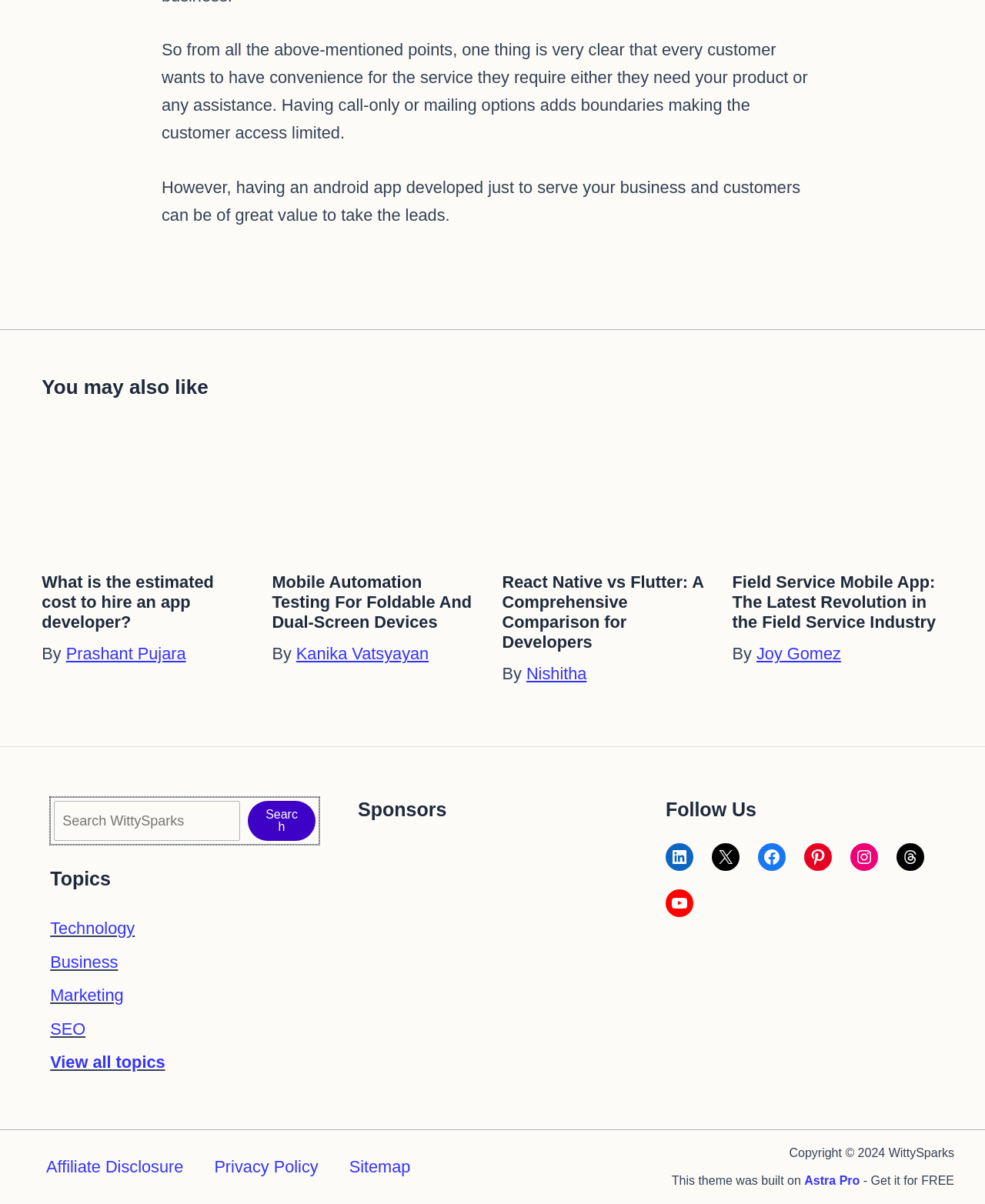Locate the bounding box coordinates of the element to click to perform the following action: 'Search for something'. The coordinates should be given as four float values between 0 and 1, in the form of [left, top, right, bottom].

[0.051, 0.662, 0.324, 0.702]